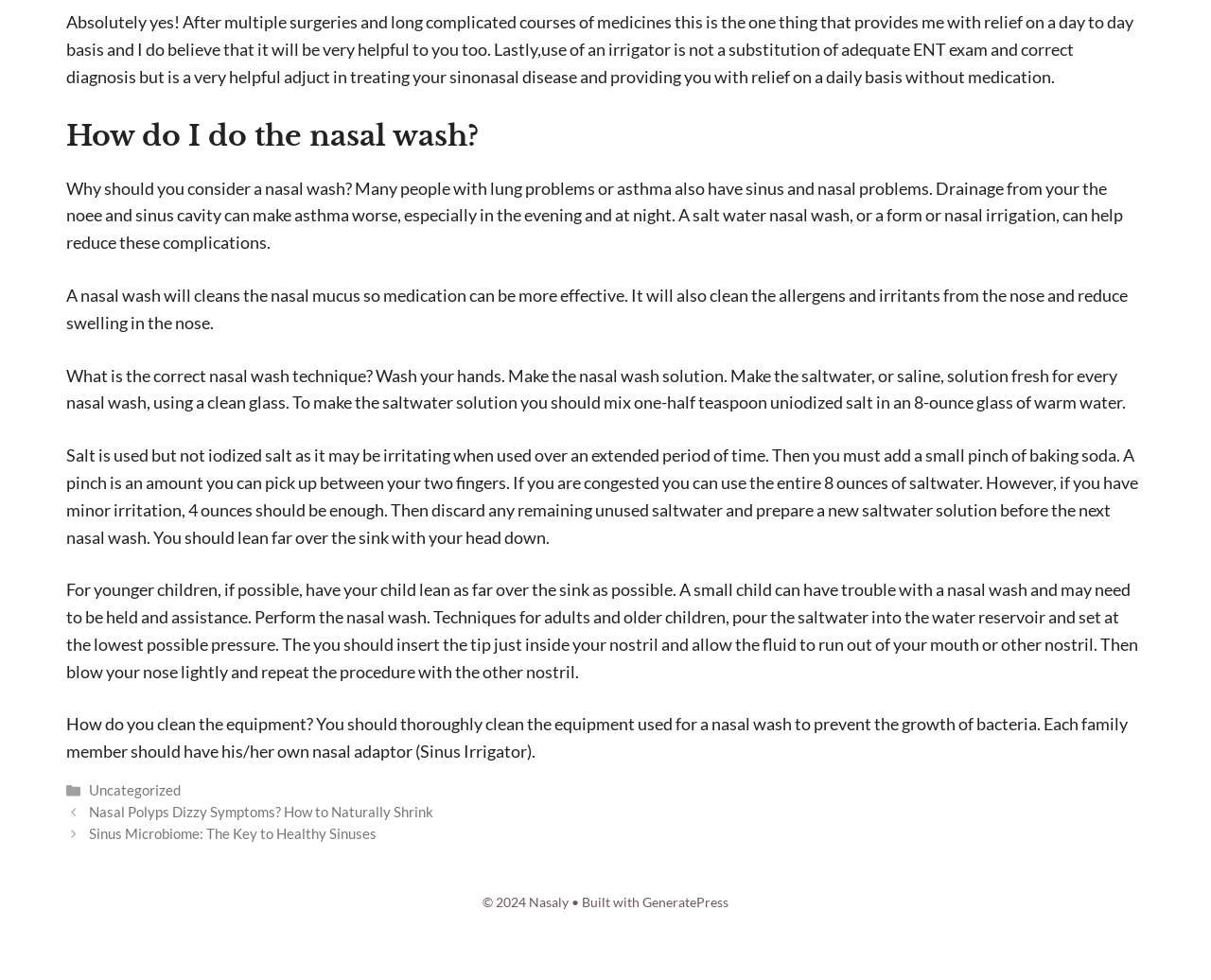What should you mix with water to make a saltwater solution?
Please use the image to deliver a detailed and complete answer.

The webpage instructs to mix one-half teaspoon of uniodized salt and a small pinch of baking soda with an 8-ounce glass of warm water to make a saltwater solution for nasal wash.